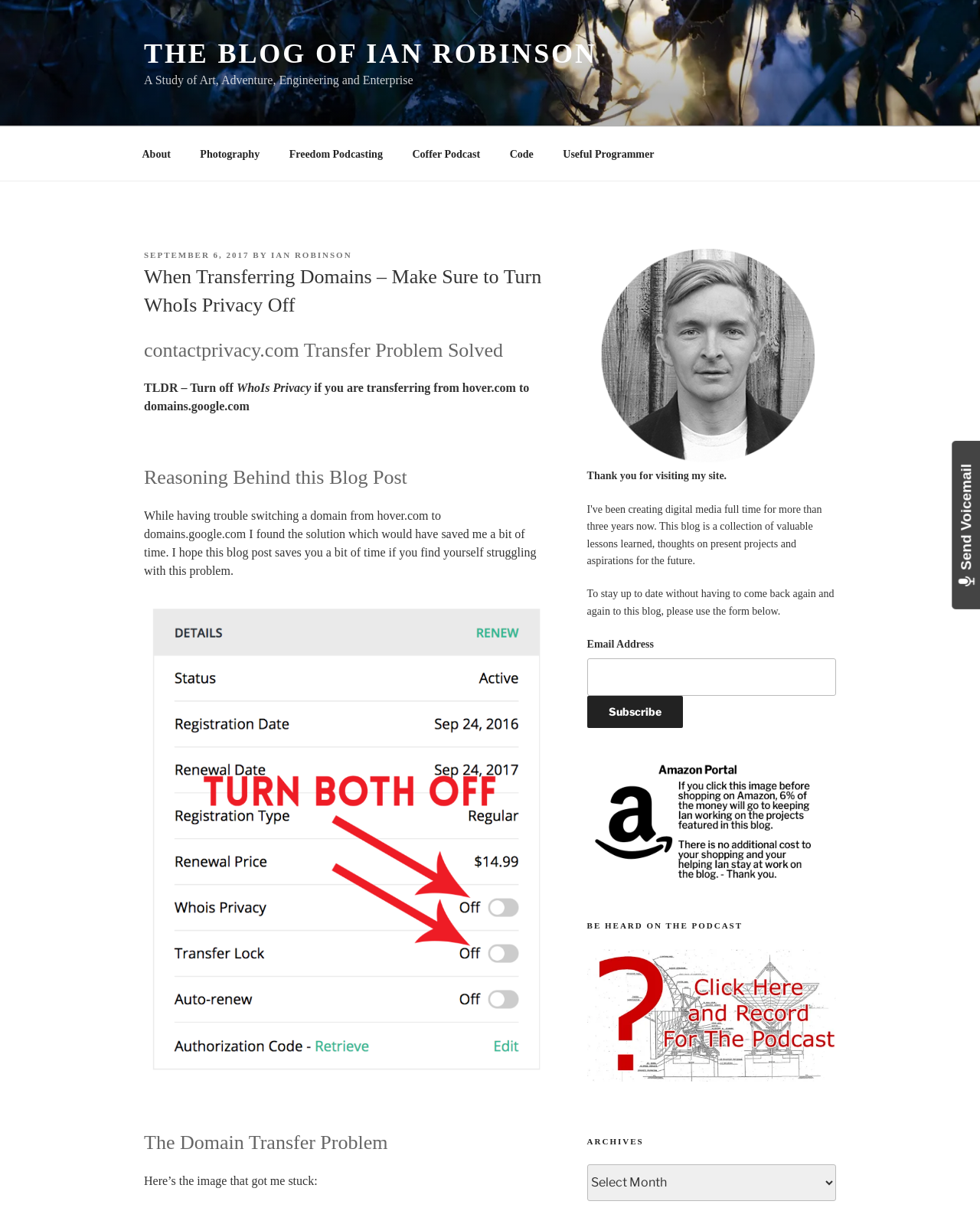Could you indicate the bounding box coordinates of the region to click in order to complete this instruction: "Schedule a meeting".

None